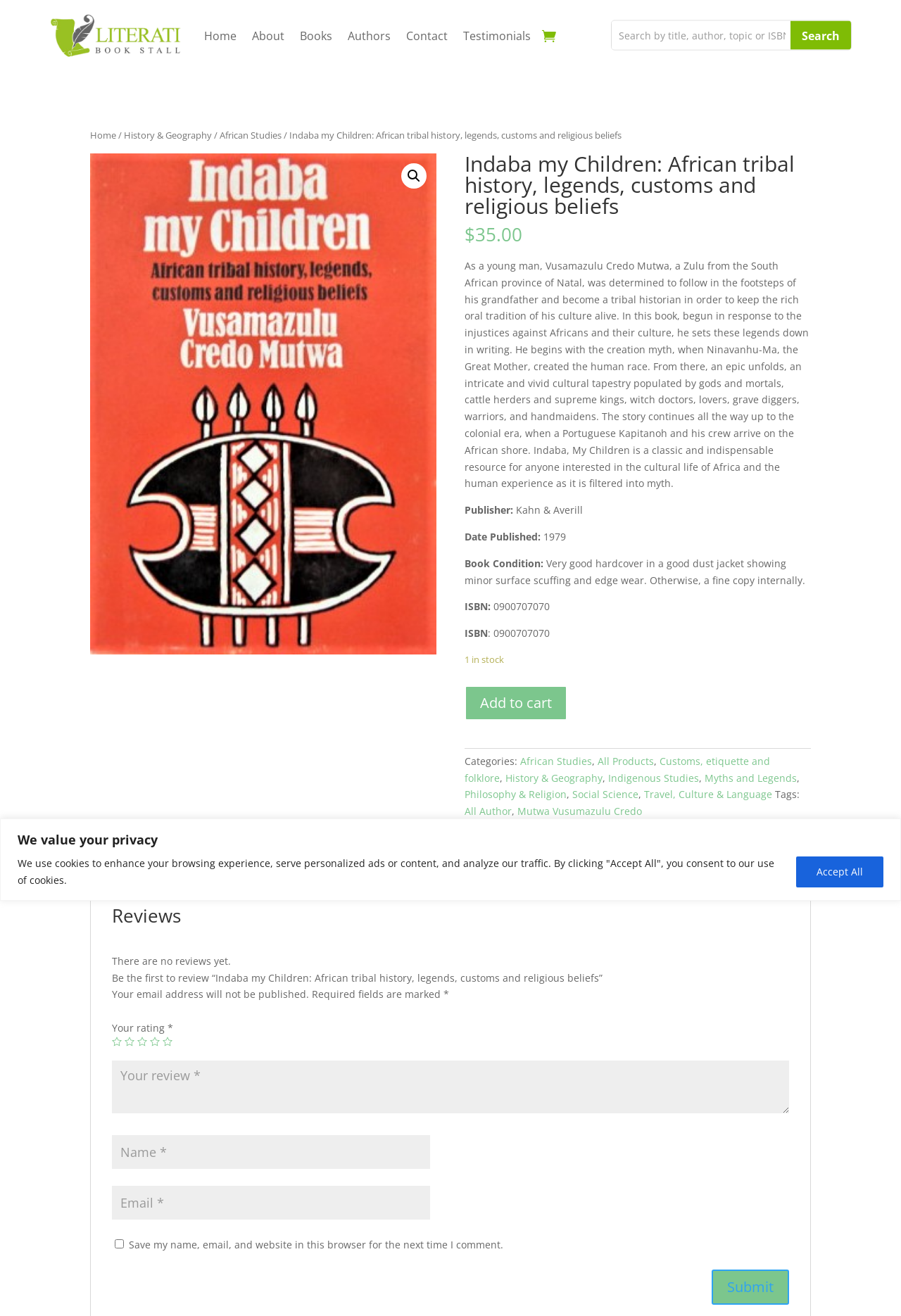Please examine the image and answer the question with a detailed explanation:
What is the ISBN of the book?

The ISBN of the book is provided as '0900707070' in the book description section.